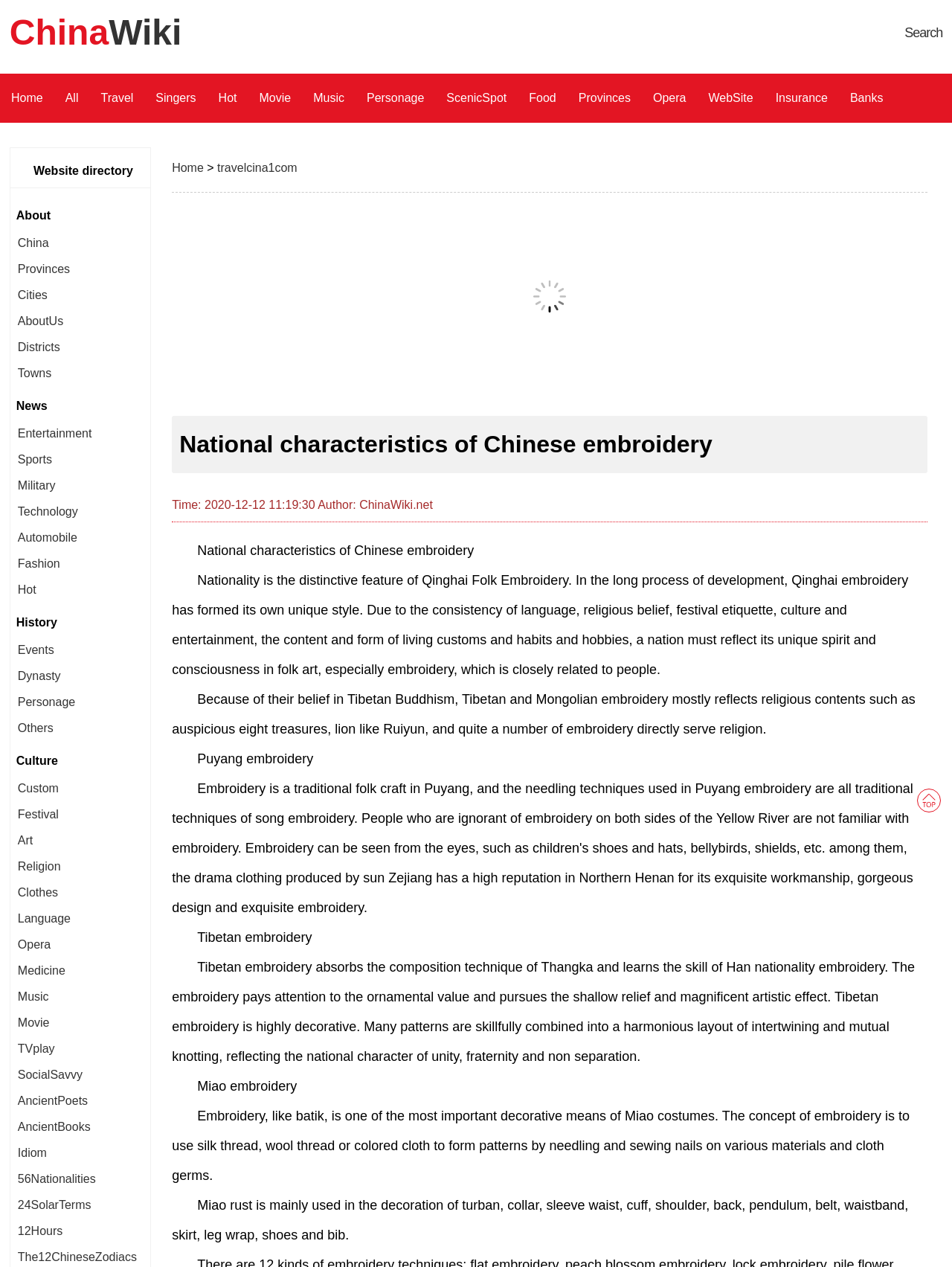Pinpoint the bounding box coordinates of the clickable area necessary to execute the following instruction: "Read about 'National characteristics of Chinese embroidery'". The coordinates should be given as four float numbers between 0 and 1, namely [left, top, right, bottom].

[0.181, 0.328, 0.974, 0.373]